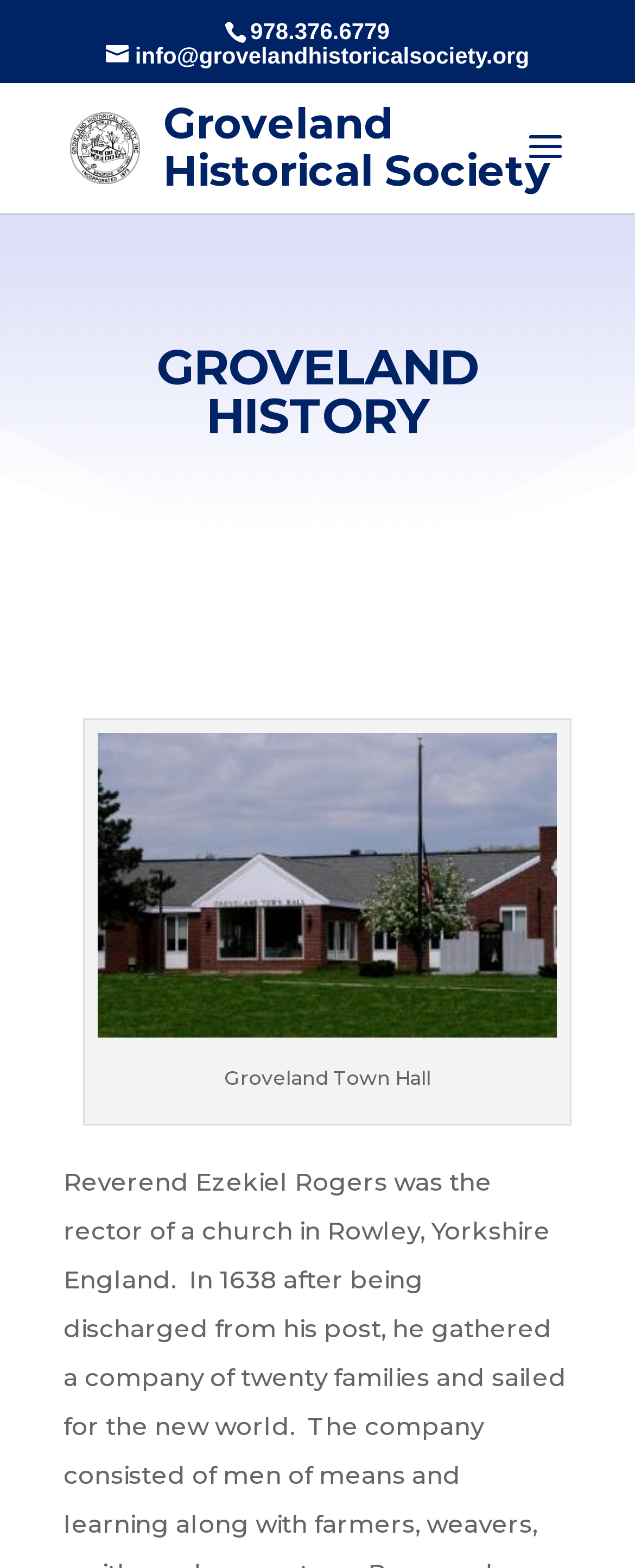What is the name of the building in the image?
Use the screenshot to answer the question with a single word or phrase.

Groveland Town Hall